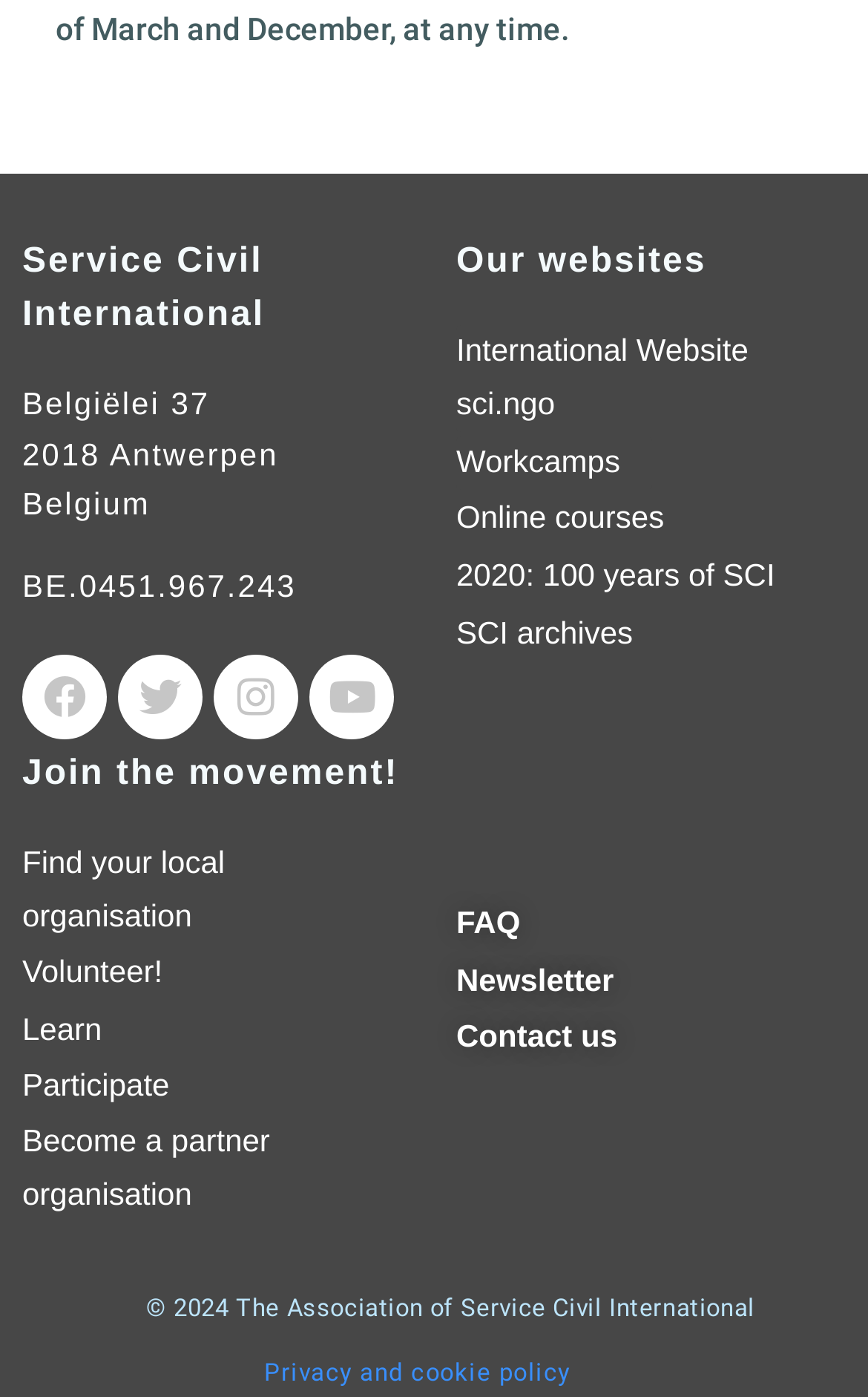What is the address of Service Civil International?
Respond with a short answer, either a single word or a phrase, based on the image.

Belgiëlei 37, 2018 Antwerpen, Belgium